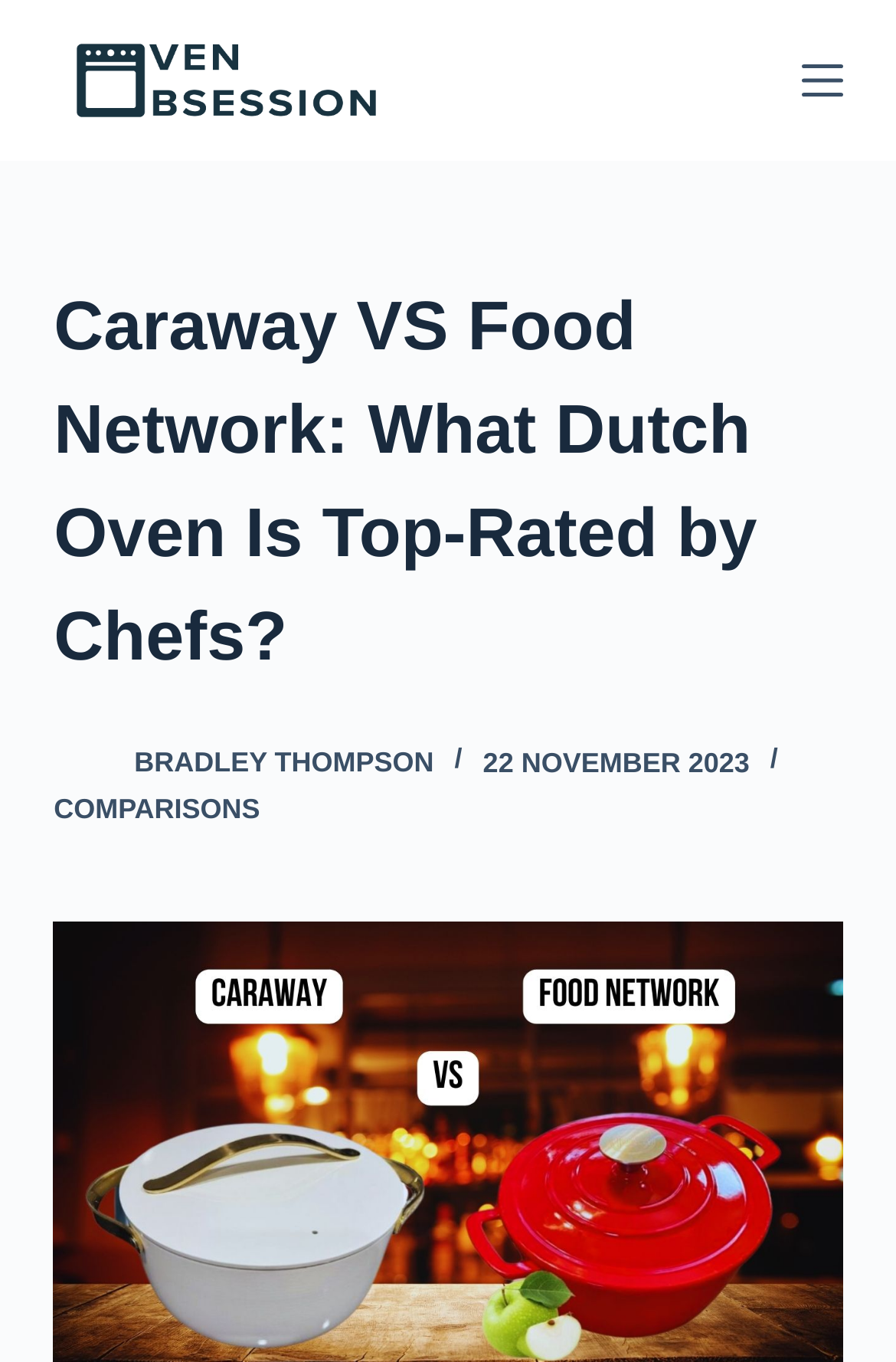What is the author of the article?
Please answer the question with as much detail as possible using the screenshot.

I found the author's name by looking at the links in the header section, where I saw 'Bradley Thompson' mentioned twice, once with an image and once without an image, indicating that it's the author's name.